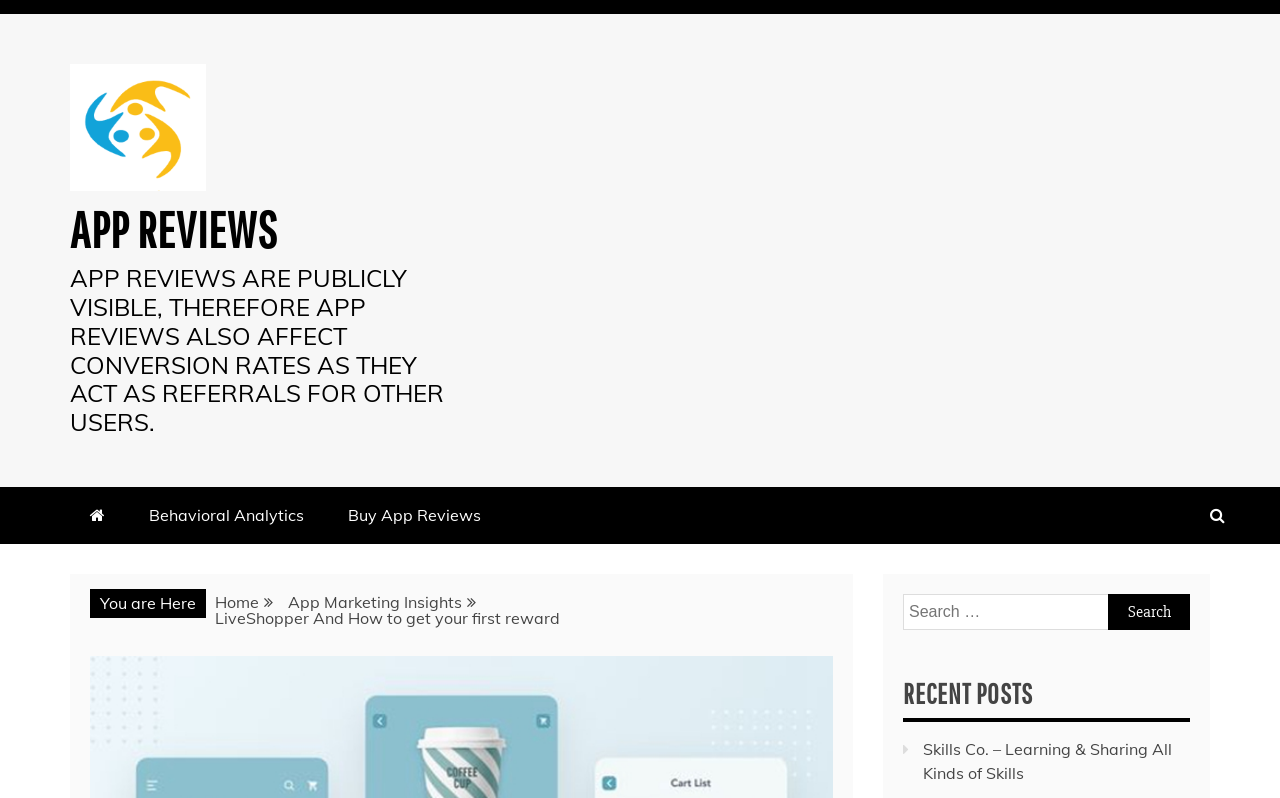Please find the bounding box coordinates of the section that needs to be clicked to achieve this instruction: "Go to the next page".

None